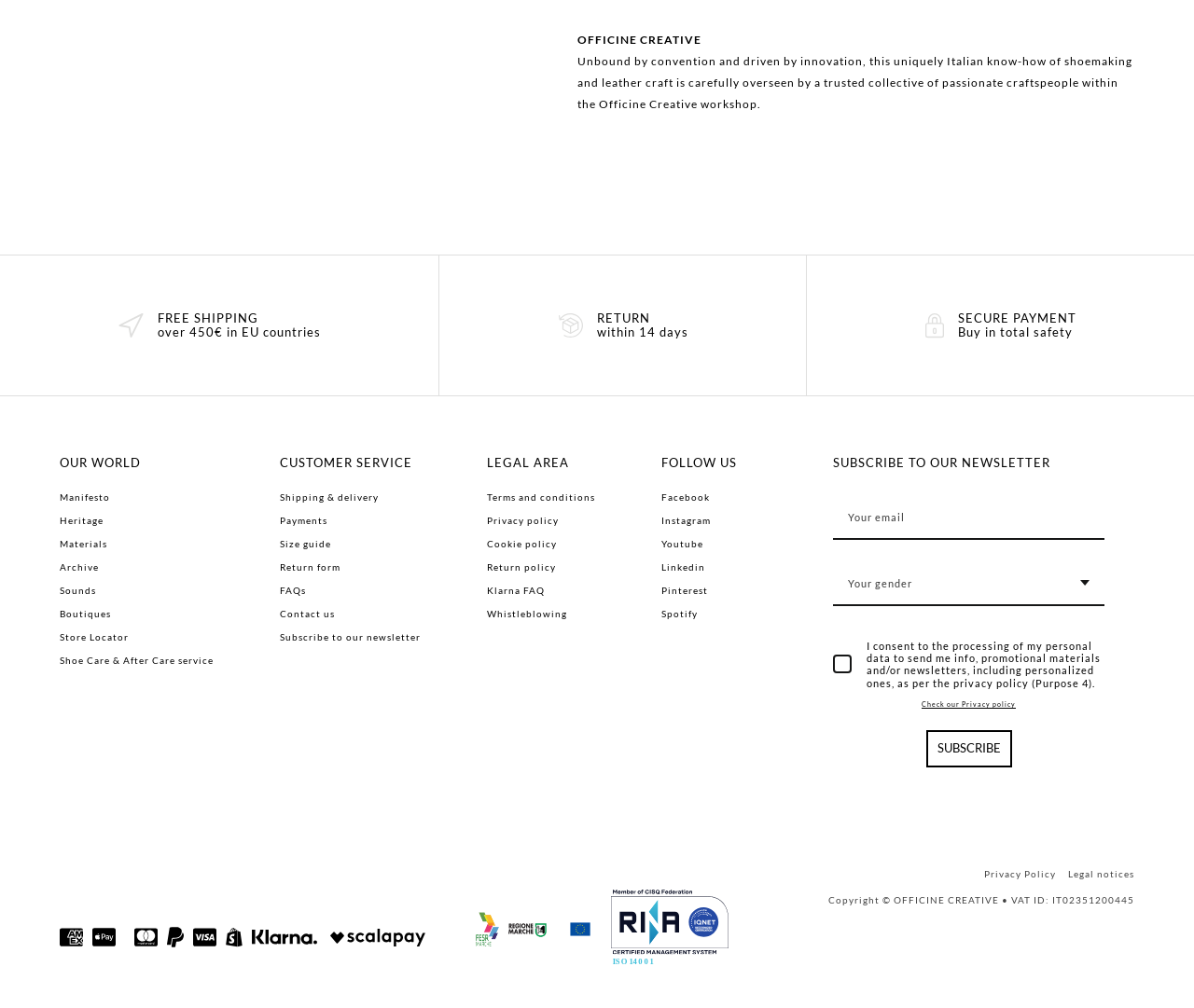Please identify the bounding box coordinates of where to click in order to follow the instruction: "Click on the 'Terms and conditions' link".

[0.408, 0.487, 0.498, 0.498]